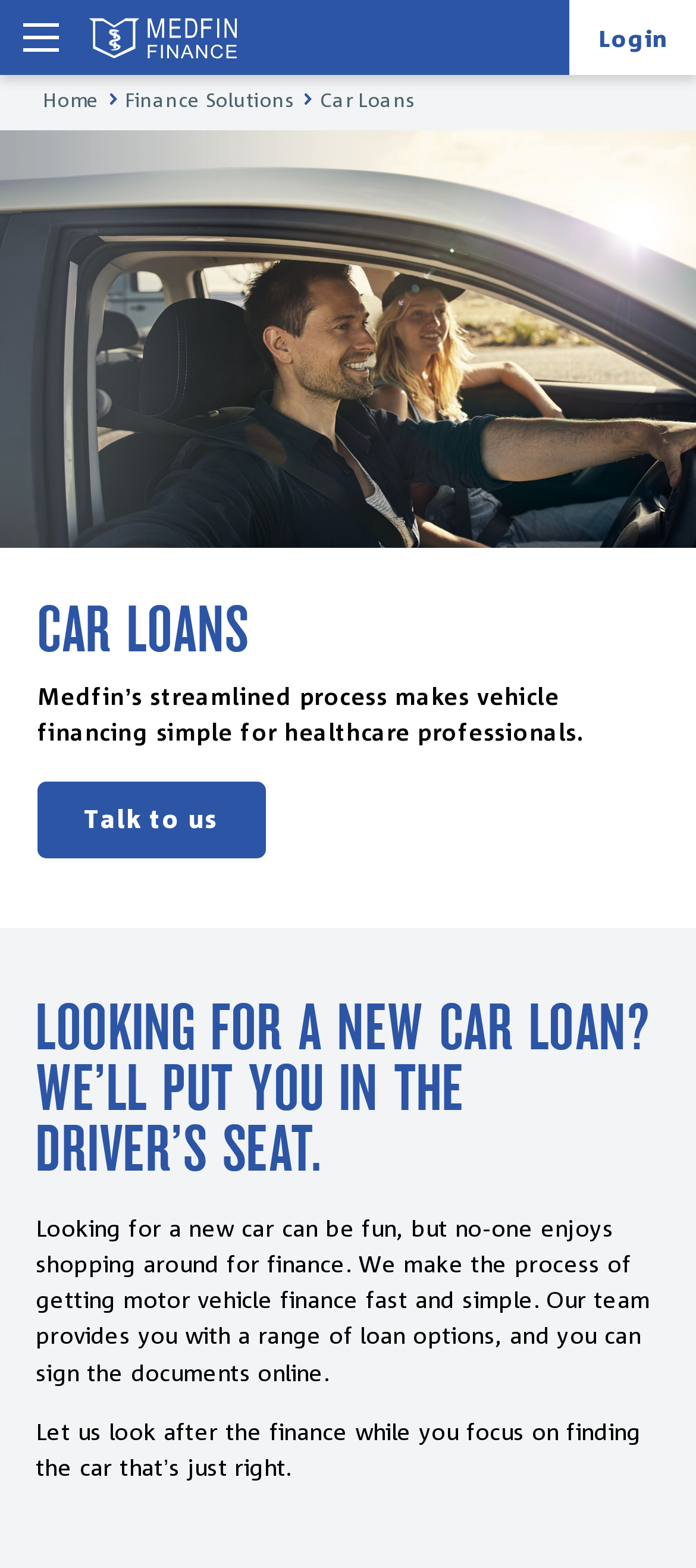Utilize the information from the image to answer the question in detail:
What can users do on the webpage?

The webpage has a 'Talk to us' link, which implies that users can initiate a conversation with Medfin's representatives to discuss their car loan needs.